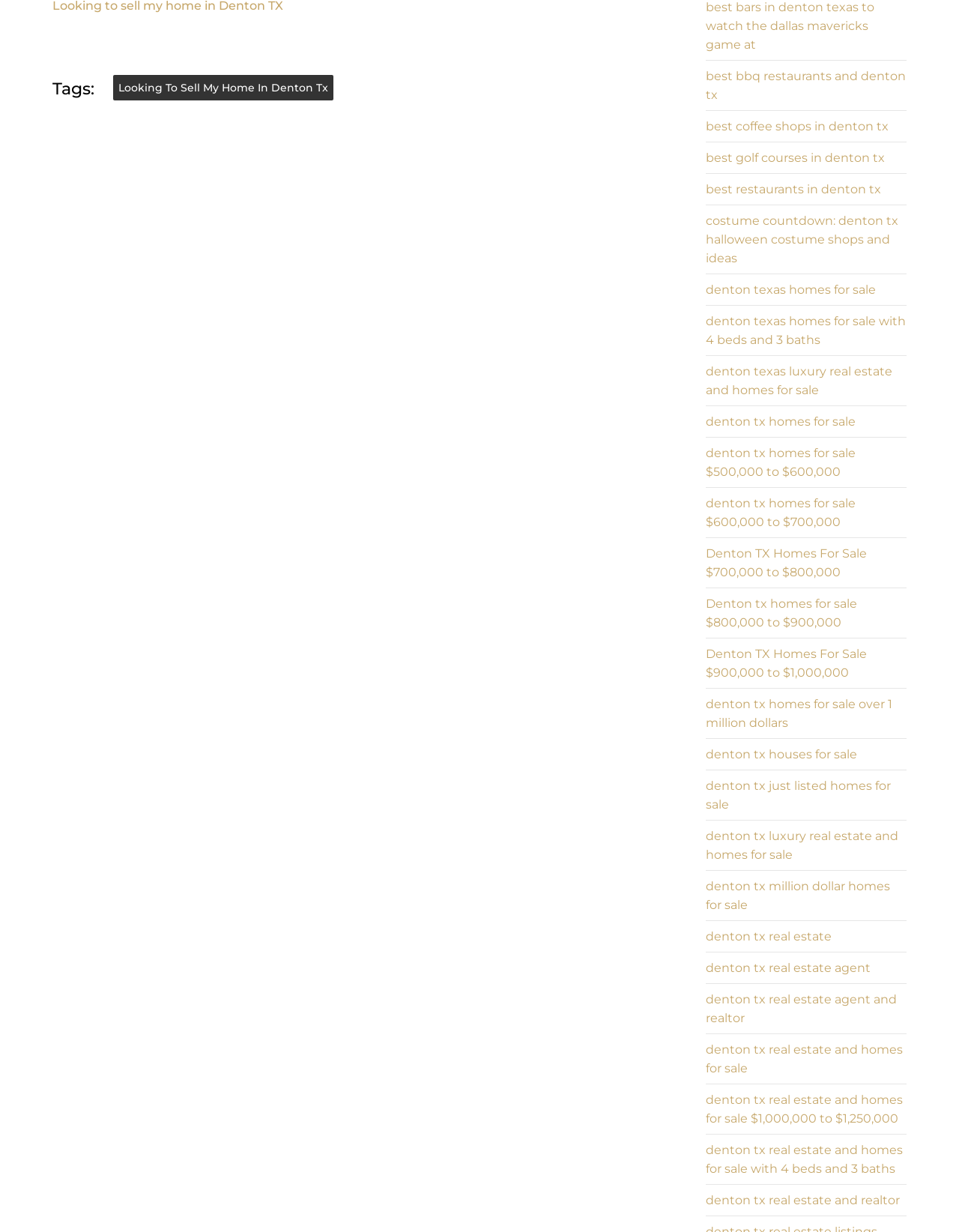Please specify the bounding box coordinates of the region to click in order to perform the following instruction: "Learn about Flow measurement".

None